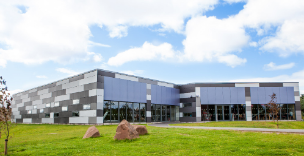Analyze the image and answer the question with as much detail as possible: 
Who provided electrical services for the project?

According to the caption, EIS Midlands Ltd was involved in a project that provided electrical services in response to a major loss insurance issue related to water ingress, indicating that they were the ones who provided the electrical services.